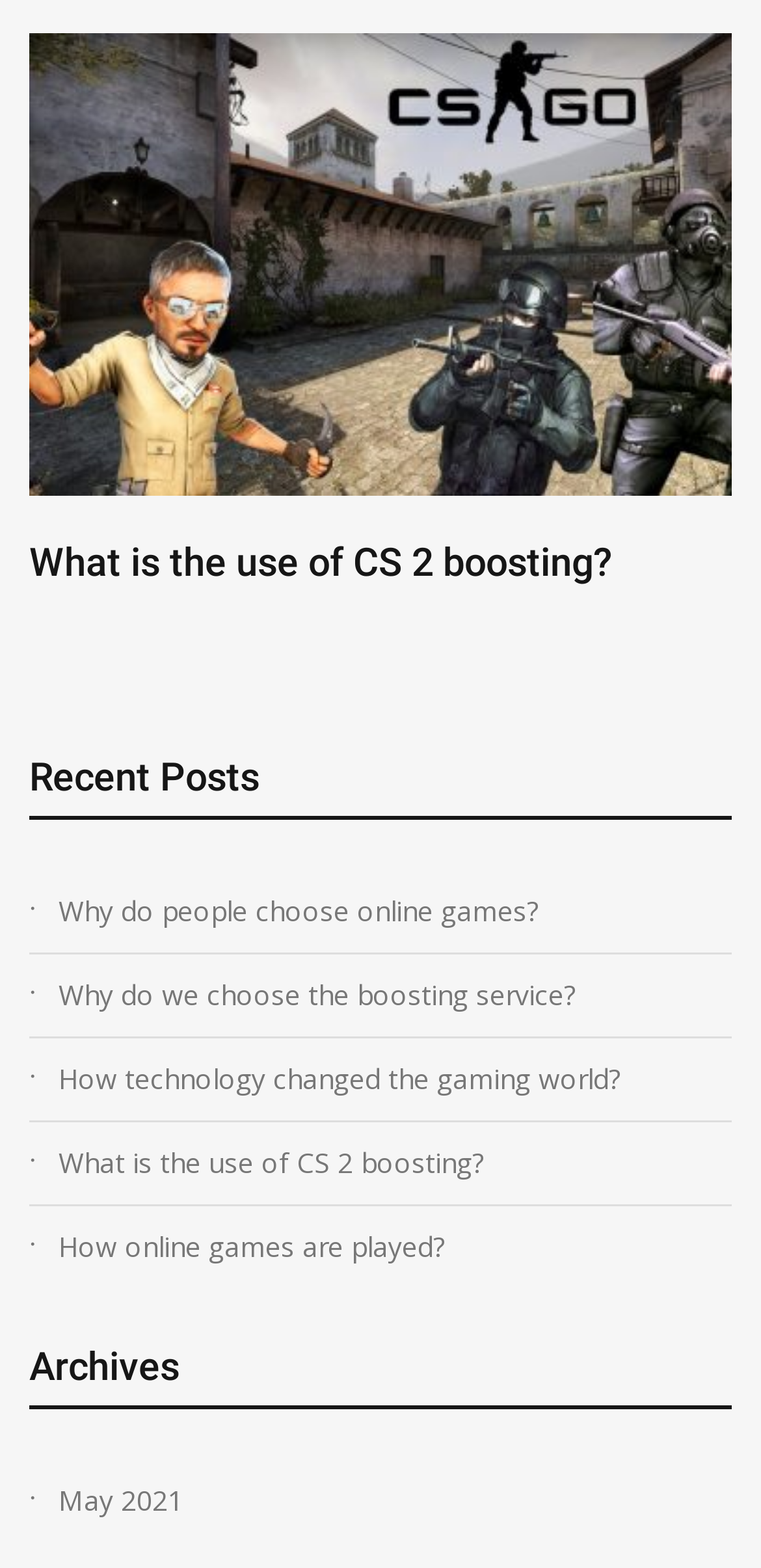How many options are there in the dropdown menu?
Please answer the question as detailed as possible based on the image.

I examined the dropdown menu and found only one option, which is 'How online games are played?'. There is only 1 option in the dropdown menu.